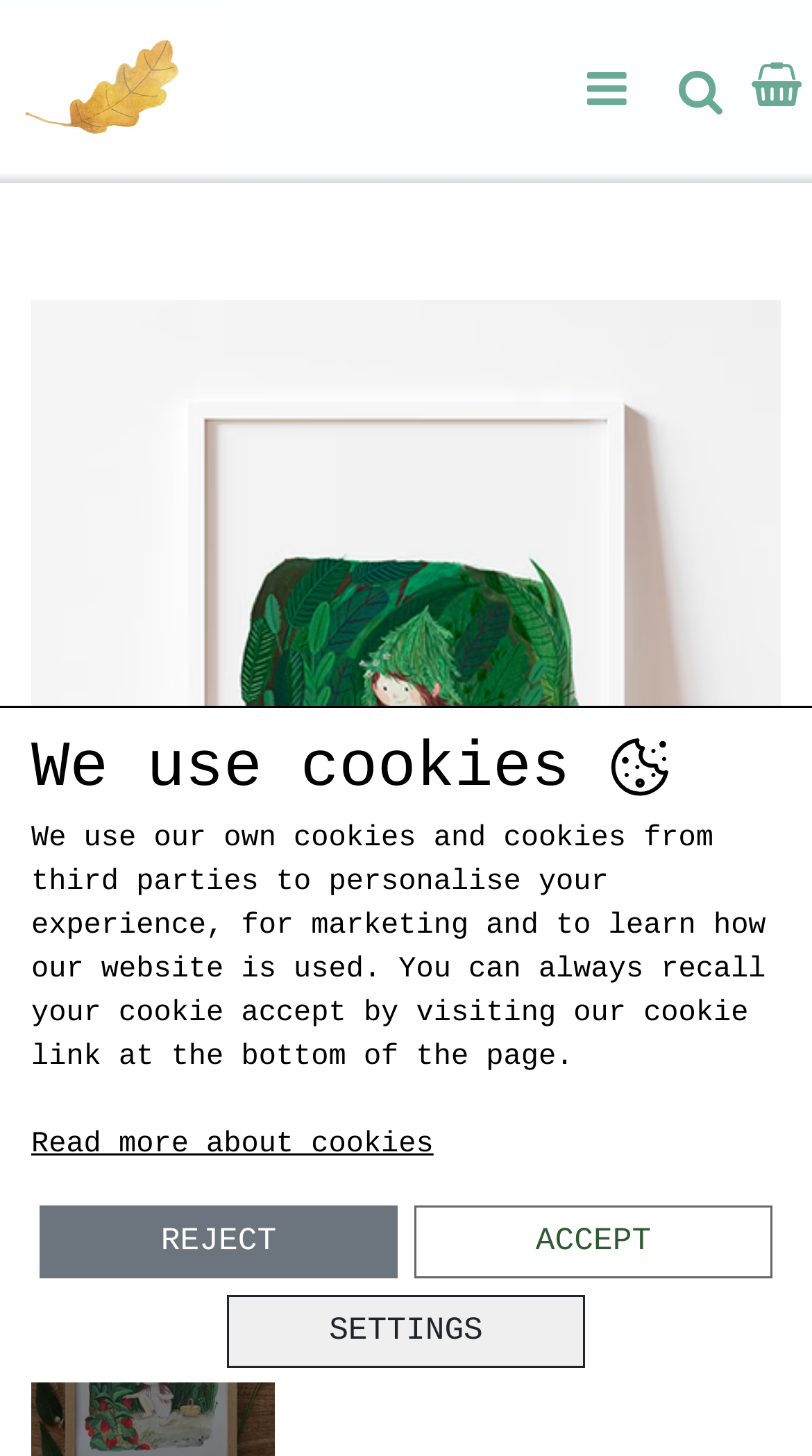What is the logo of Det Gyldne Blad?
Please provide a comprehensive and detailed answer to the question.

The logo of Det Gyldne Blad is an image located at the top left corner of the webpage, which is also a link.